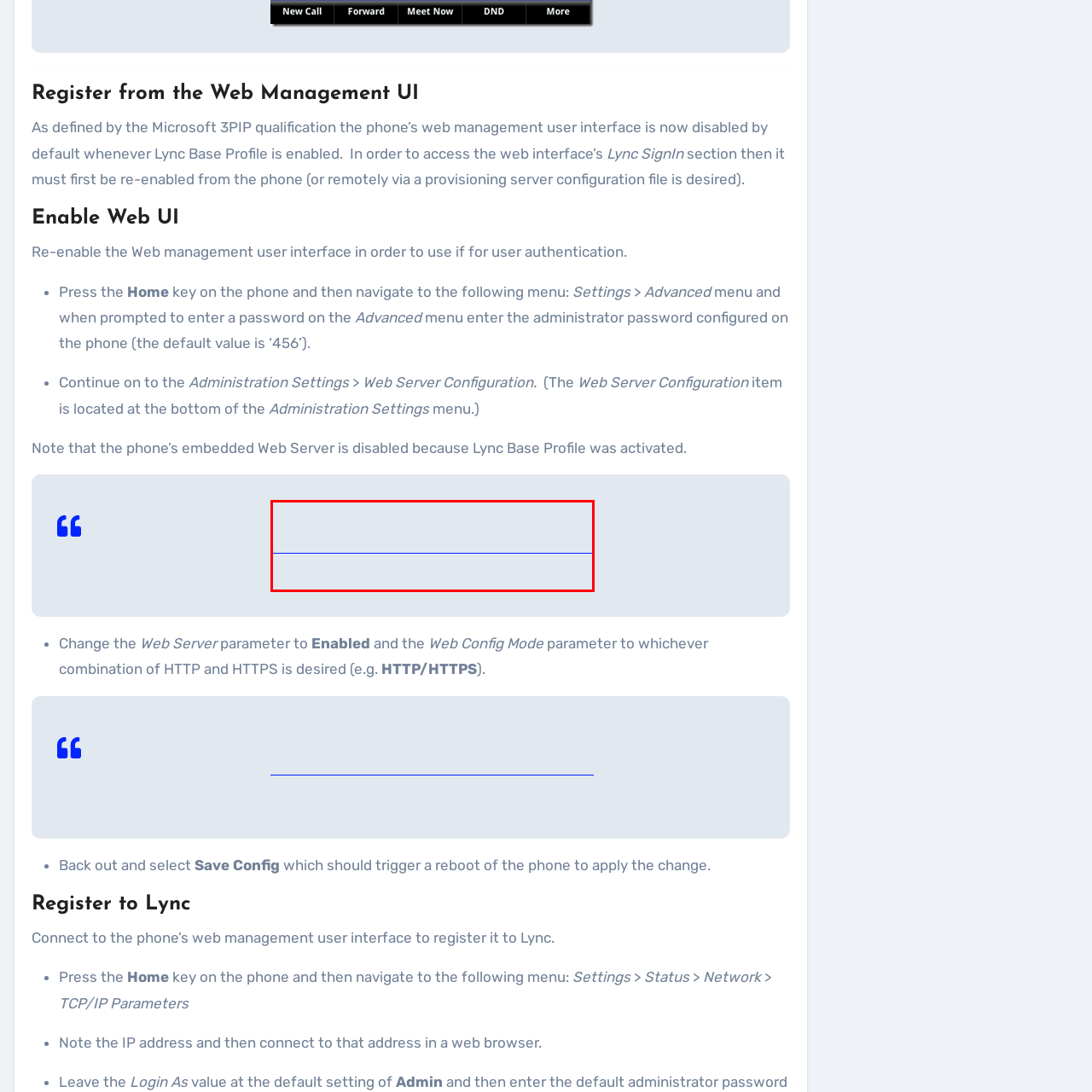What is the purpose of the visual representation? Check the image surrounded by the red bounding box and reply with a single word or a short phrase.

To configure phone settings